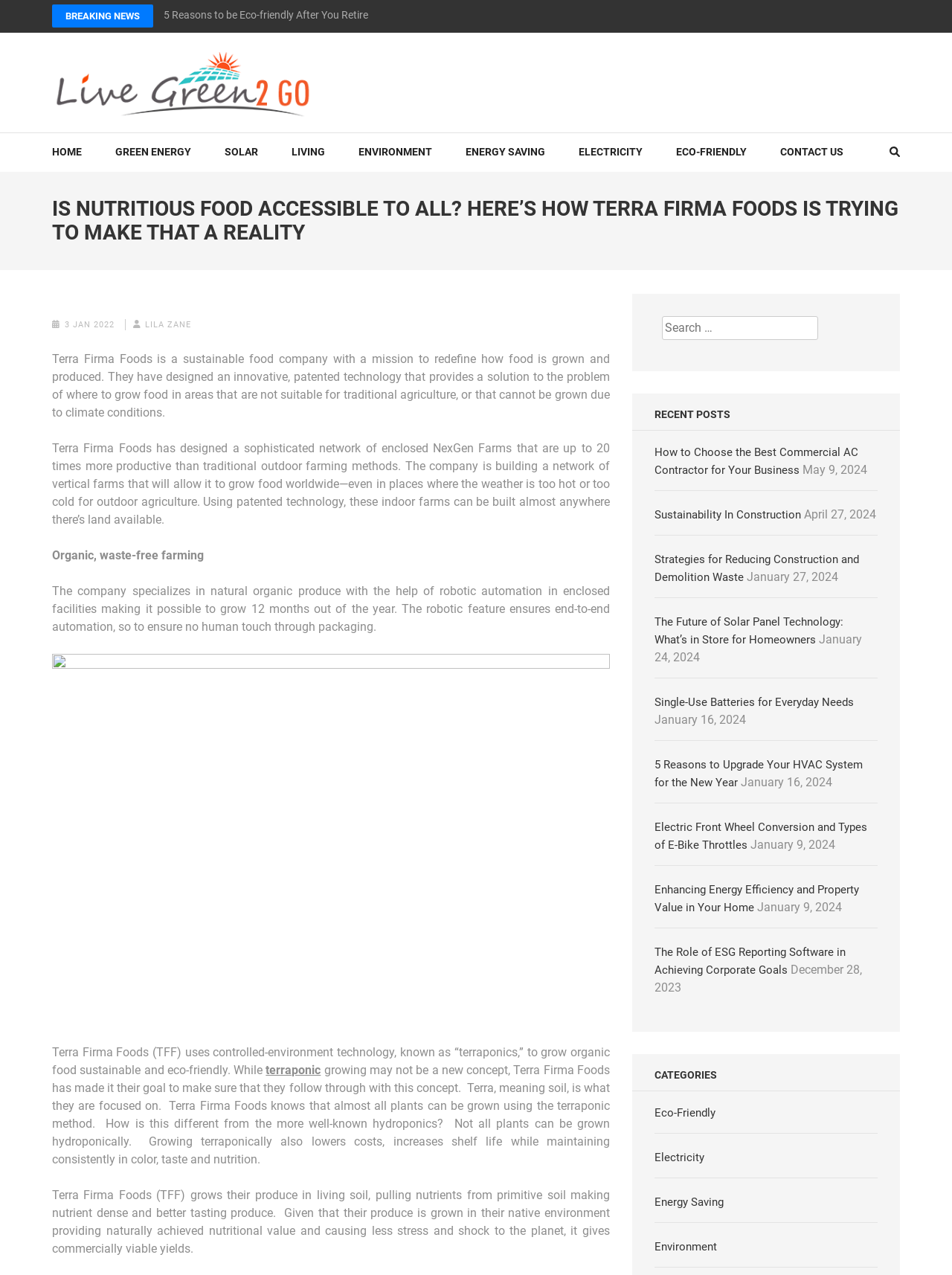Could you identify the text that serves as the heading for this webpage?

IS NUTRITIOUS FOOD ACCESSIBLE TO ALL? HERE’S HOW TERRA FIRMA FOODS IS TRYING TO MAKE THAT A REALITY